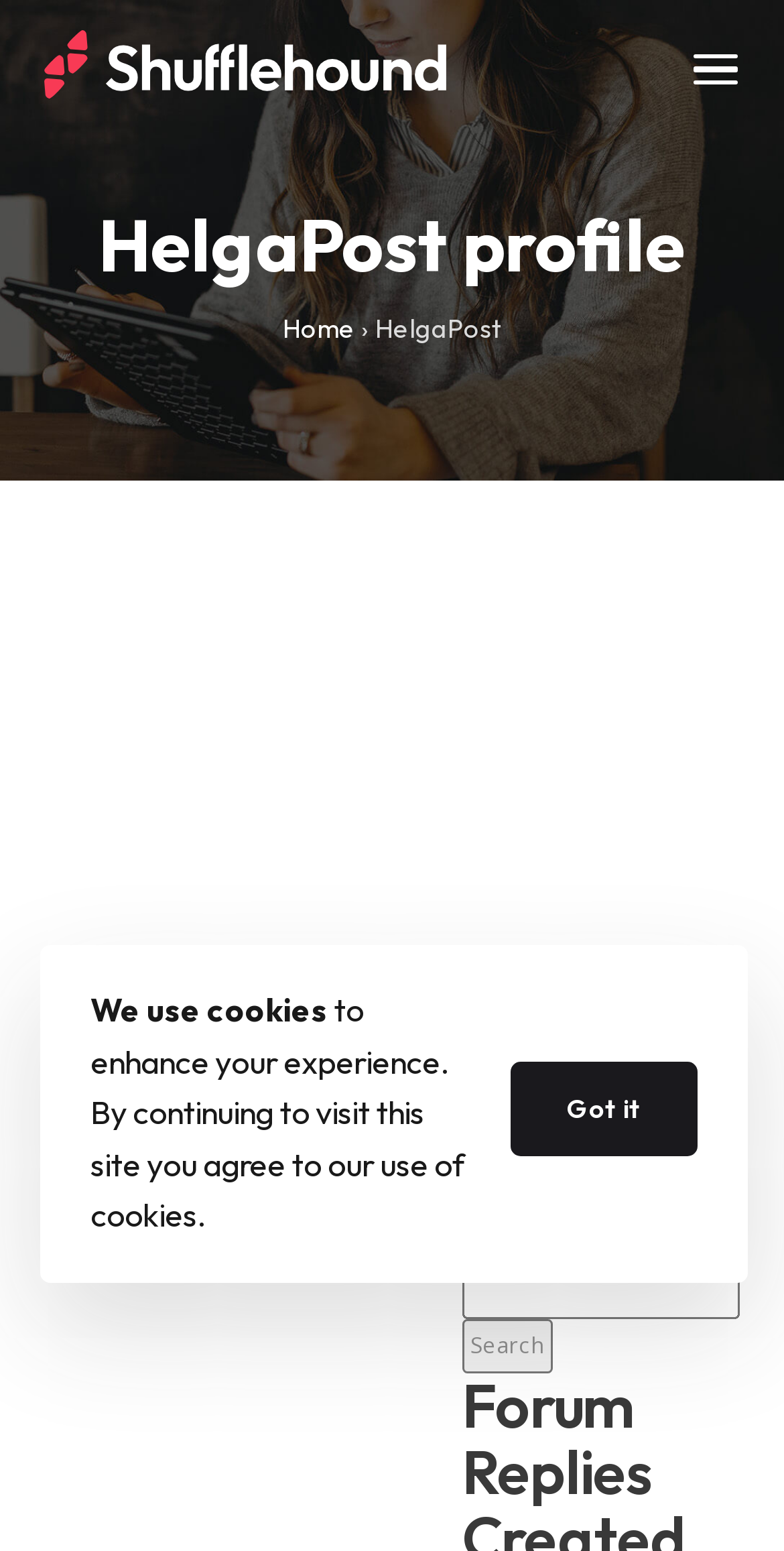Identify the bounding box coordinates necessary to click and complete the given instruction: "Go to HelgaPost profile".

[0.126, 0.128, 0.874, 0.187]